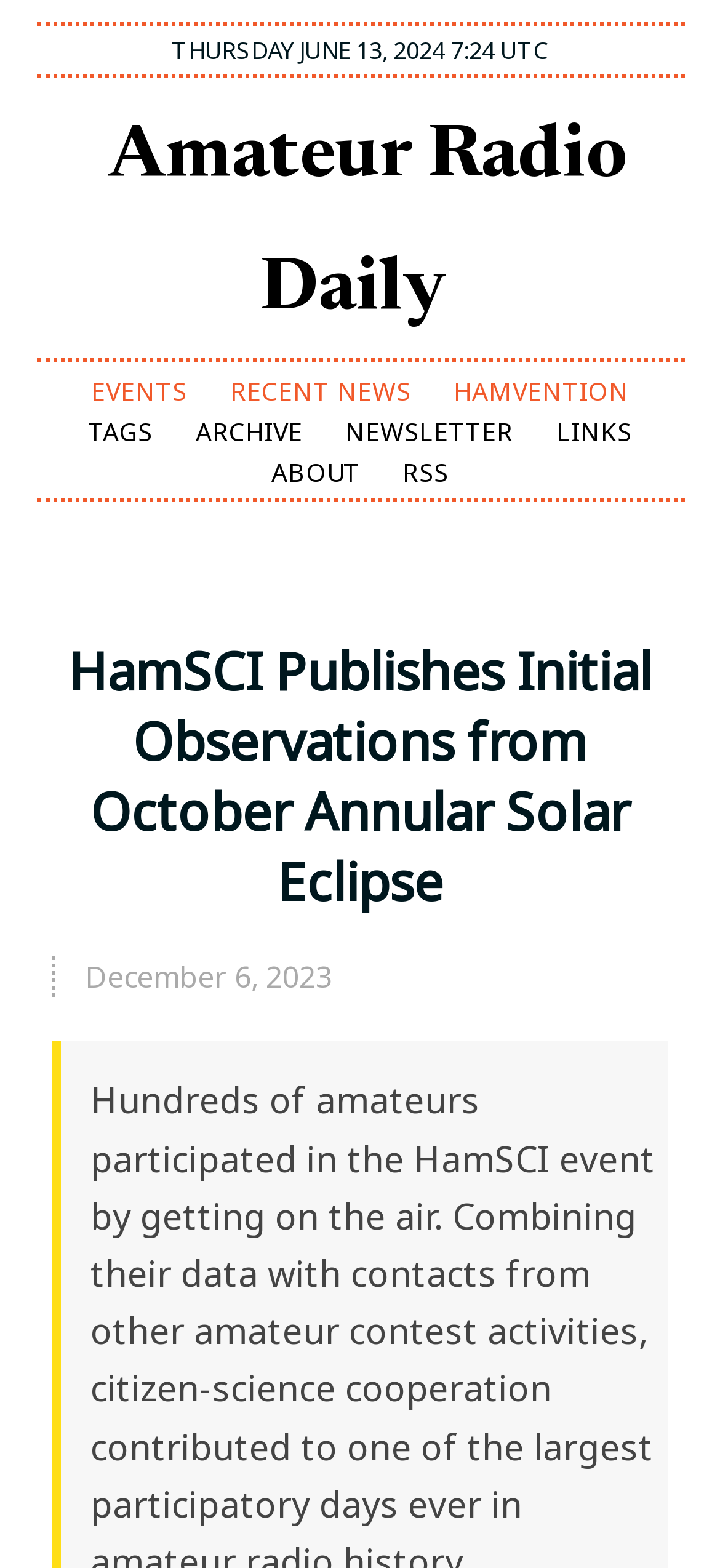Please specify the coordinates of the bounding box for the element that should be clicked to carry out this instruction: "check the archive". The coordinates must be four float numbers between 0 and 1, formatted as [left, top, right, bottom].

[0.267, 0.264, 0.424, 0.286]